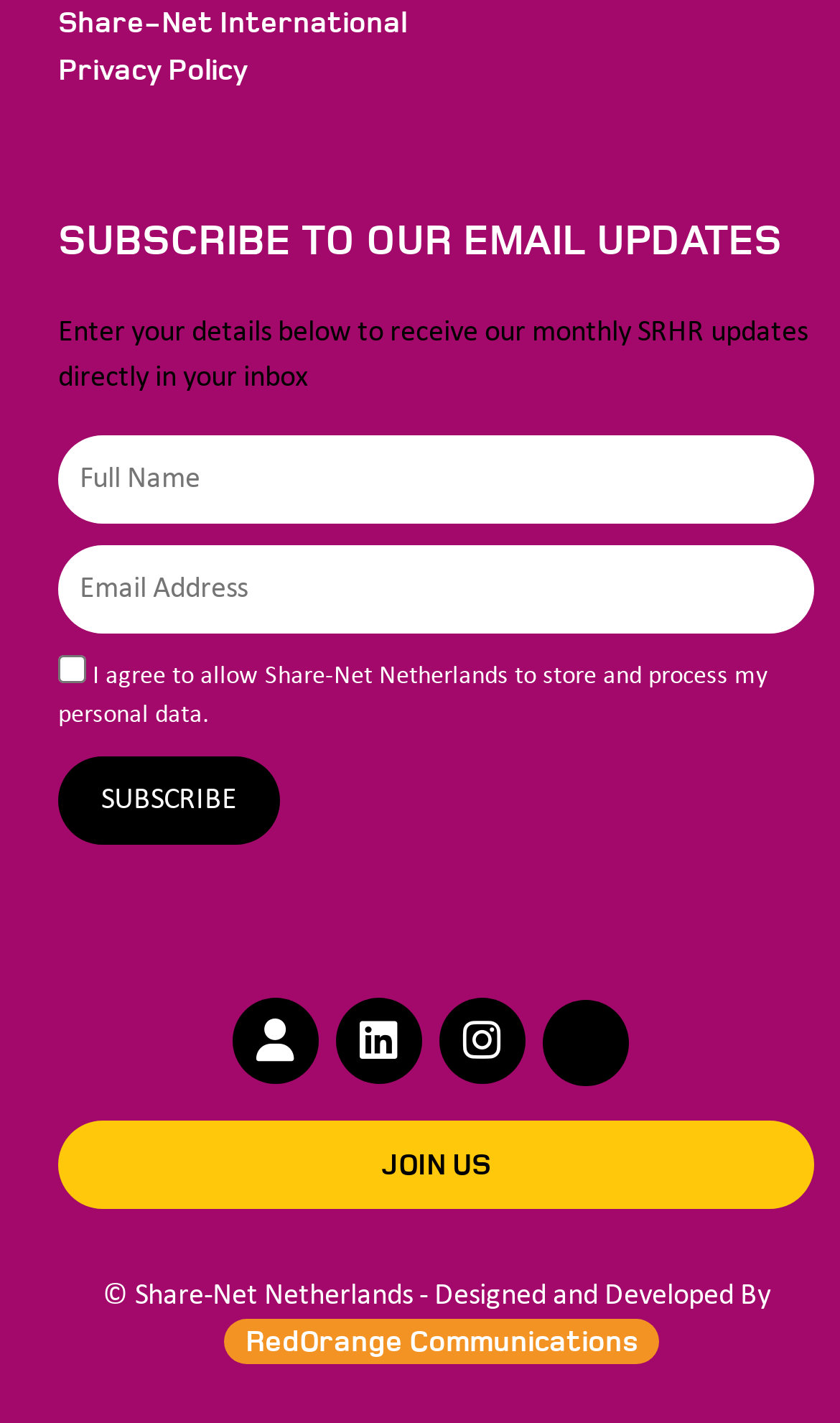Please identify the bounding box coordinates of the element that needs to be clicked to execute the following command: "Check the agreement checkbox". Provide the bounding box using four float numbers between 0 and 1, formatted as [left, top, right, bottom].

[0.069, 0.46, 0.103, 0.48]